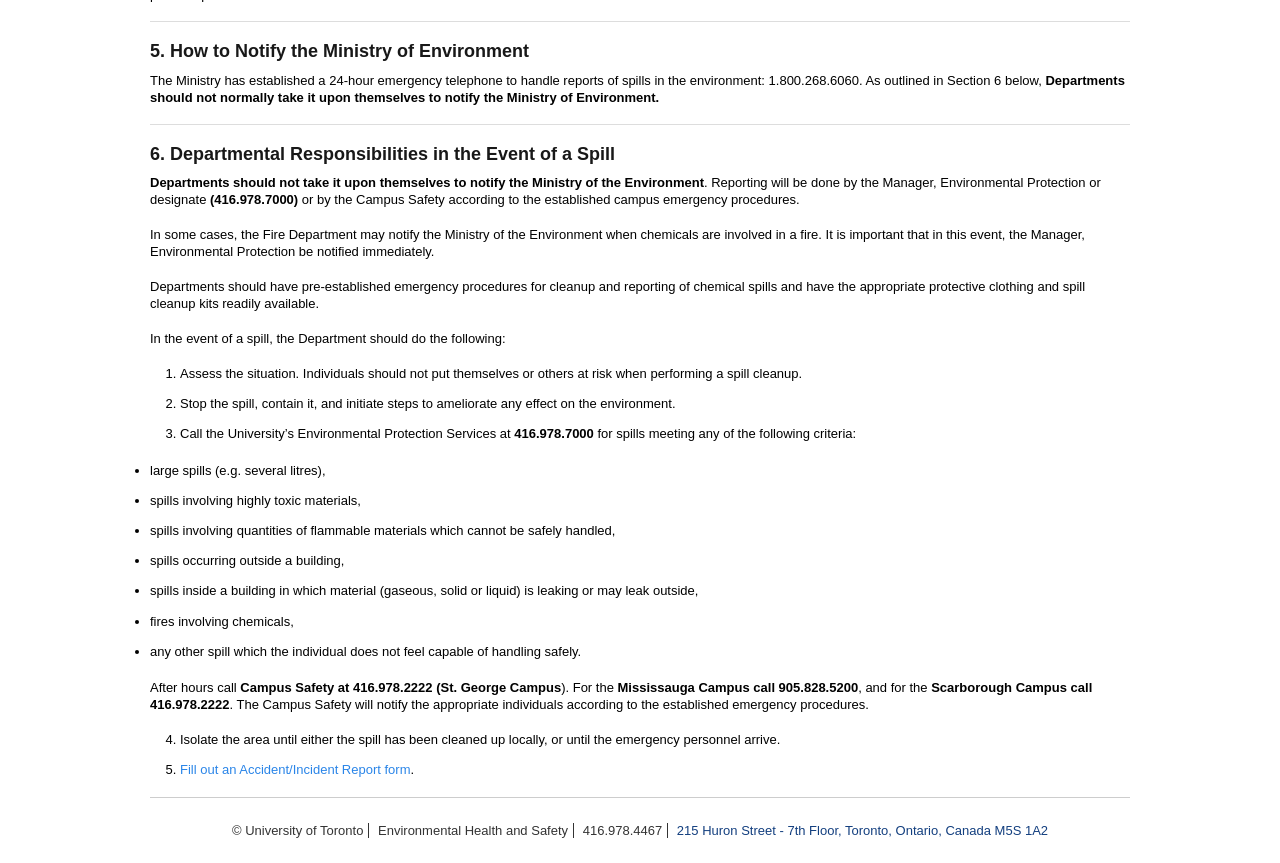Use a single word or phrase to answer the question: What should individuals do first in case of a spill?

Assess the situation